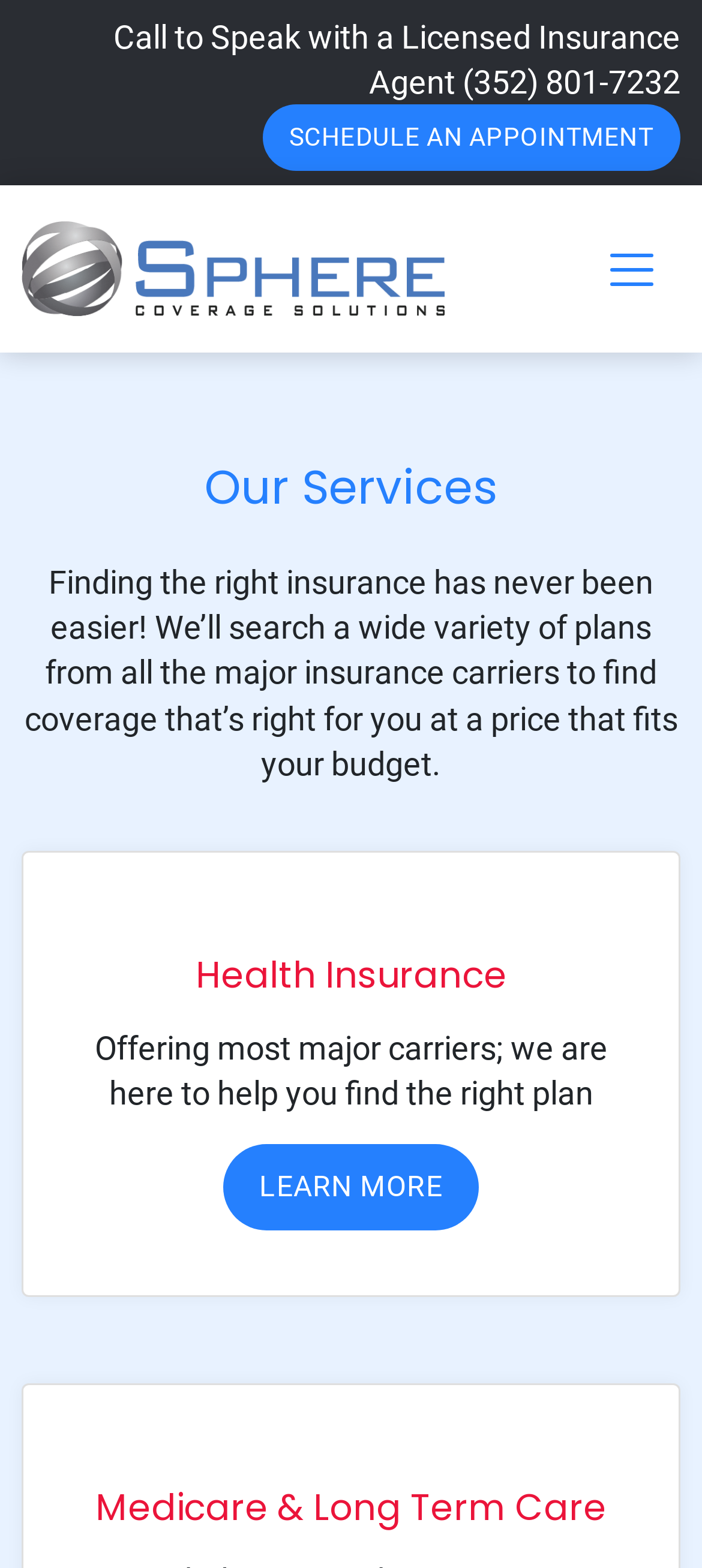Give a detailed account of the webpage.

The webpage is about Sphere Coverage Solutions' services. At the top, there is a logo of Sphere Coverage Solutions on the left, and a button to toggle navigation on the right. Below the logo, there is a heading "Our Services" in a prominent position. 

To the right of the heading, there is a call-to-action section with a static text "Call to Speak with a Licensed Insurance Agent", a phone number "(352) 801-7232", and a link to "SCHEDULE AN APPOINTMENT". 

Below the call-to-action section, there is a paragraph of text describing the service, stating that finding the right insurance has never been easier, and that they will search a wide variety of plans to find coverage that's right for the user at a price that fits their budget.

Further down, there are two sections, one for "Health Insurance" and one for "Medicare & Long Term Care". Each section has a heading, a brief description, and a "LEARN MORE" link. The "Health Insurance" section describes that they offer most major carriers and are there to help users find the right plan.